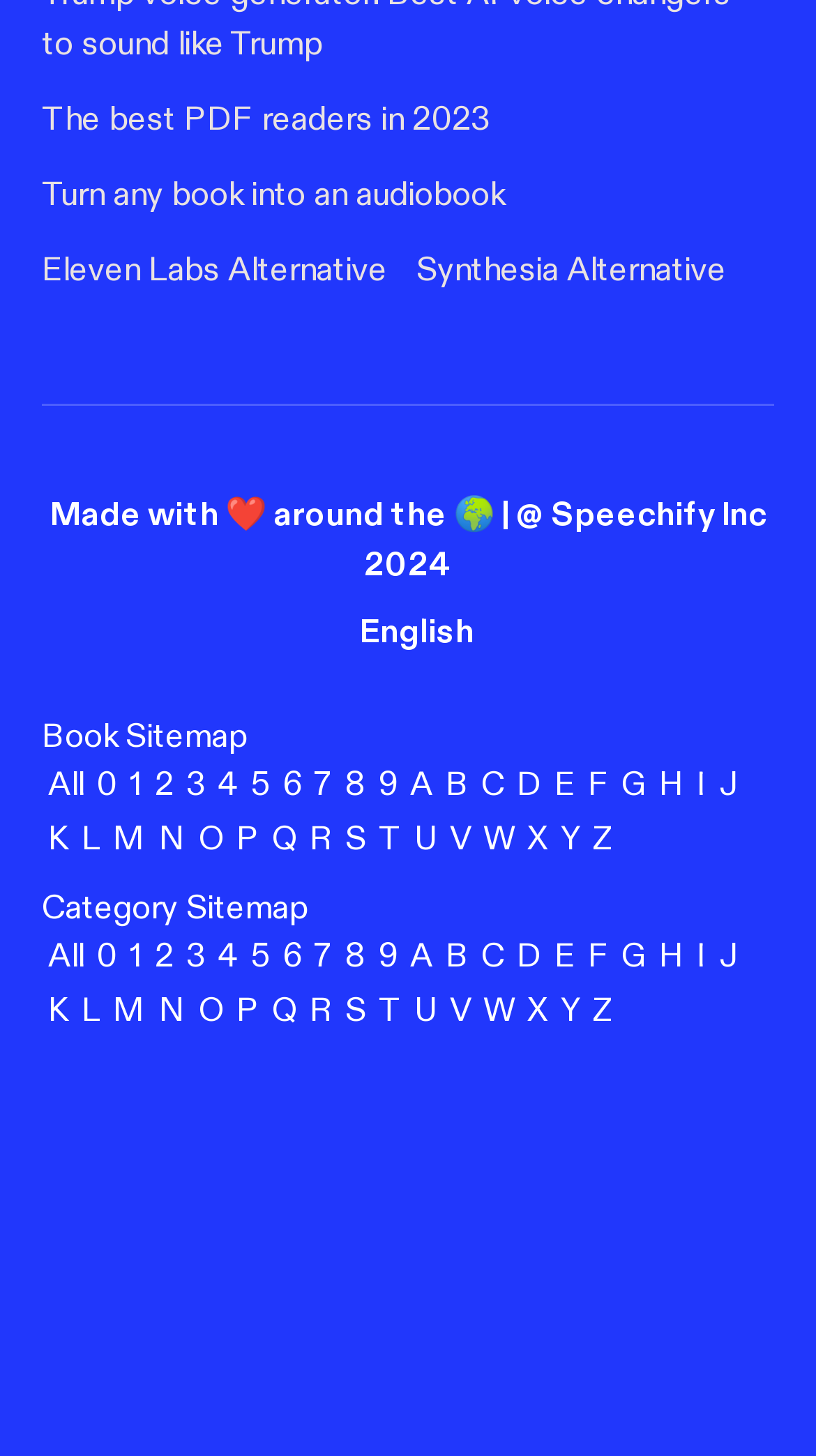Please identify the bounding box coordinates of the element that needs to be clicked to perform the following instruction: "View the Book Sitemap".

[0.051, 0.492, 0.303, 0.521]